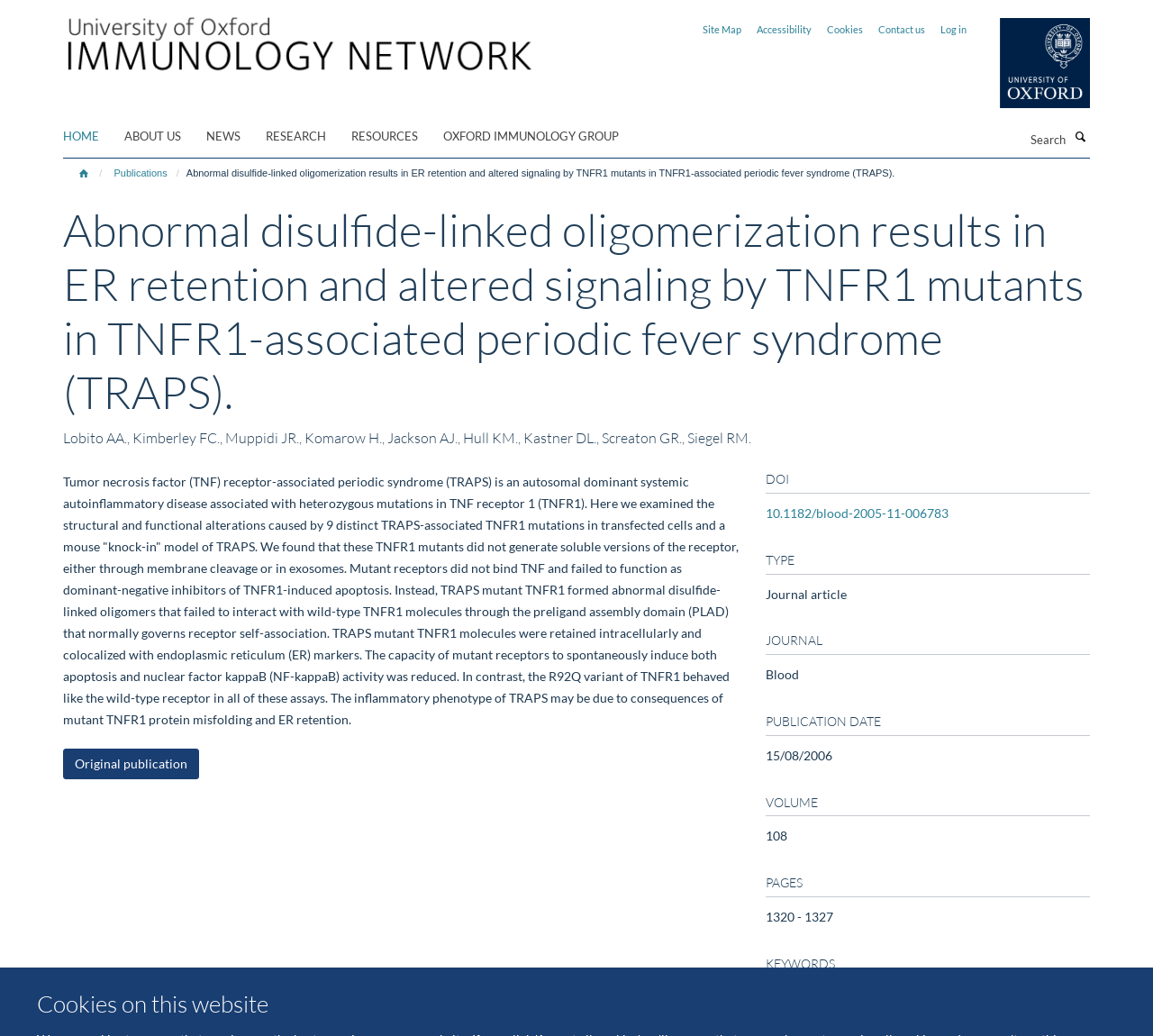What is the topic of the research?
Please use the image to provide an in-depth answer to the question.

I found the answer by reading the heading and the text on the webpage, which mentions 'Tumor necrosis factor (TNF) receptor-associated periodic syndrome (TRAPS)' and its relation to autoinflammatory disease.